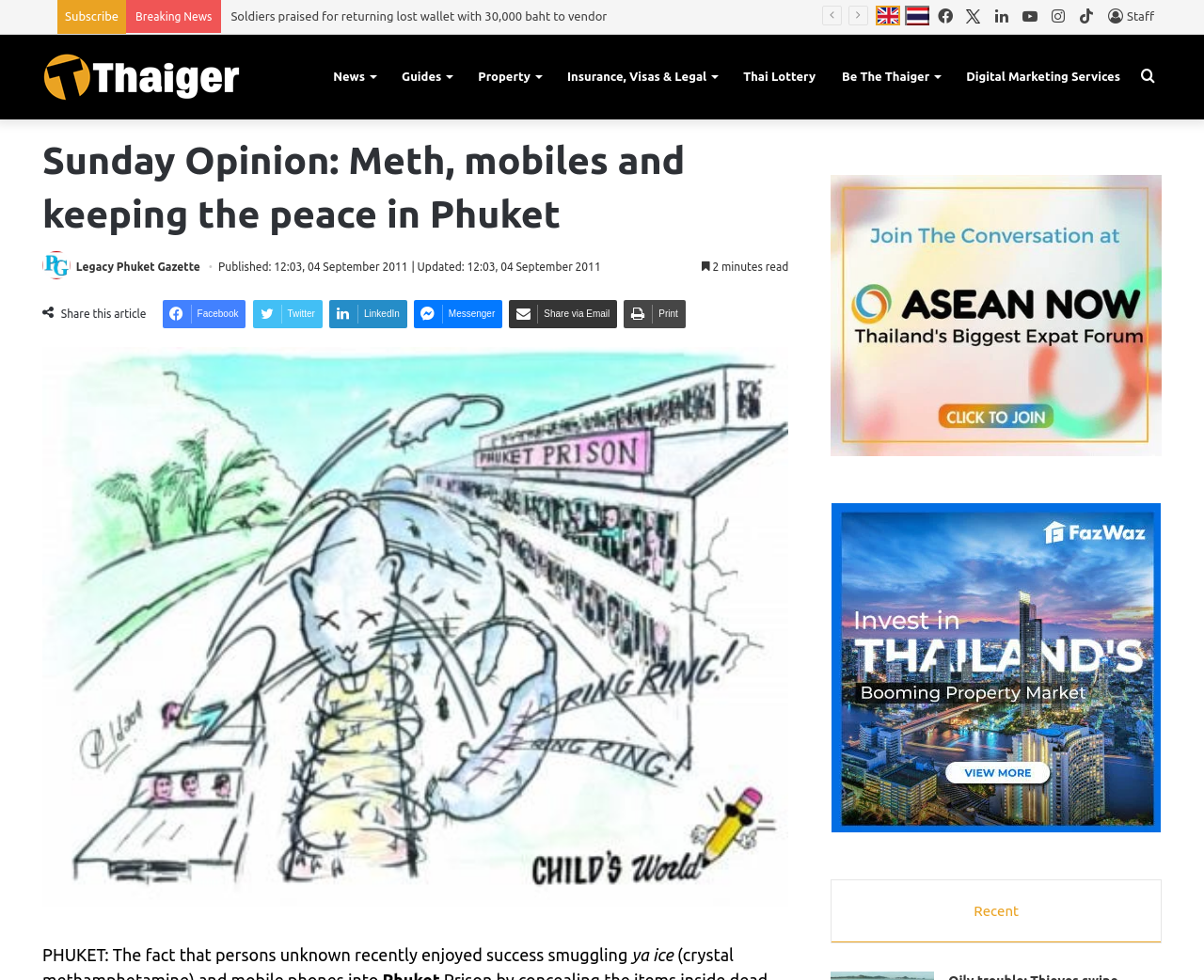Please determine the bounding box coordinates for the element that should be clicked to follow these instructions: "Visit the Thaiger homepage".

[0.035, 0.054, 0.199, 0.103]